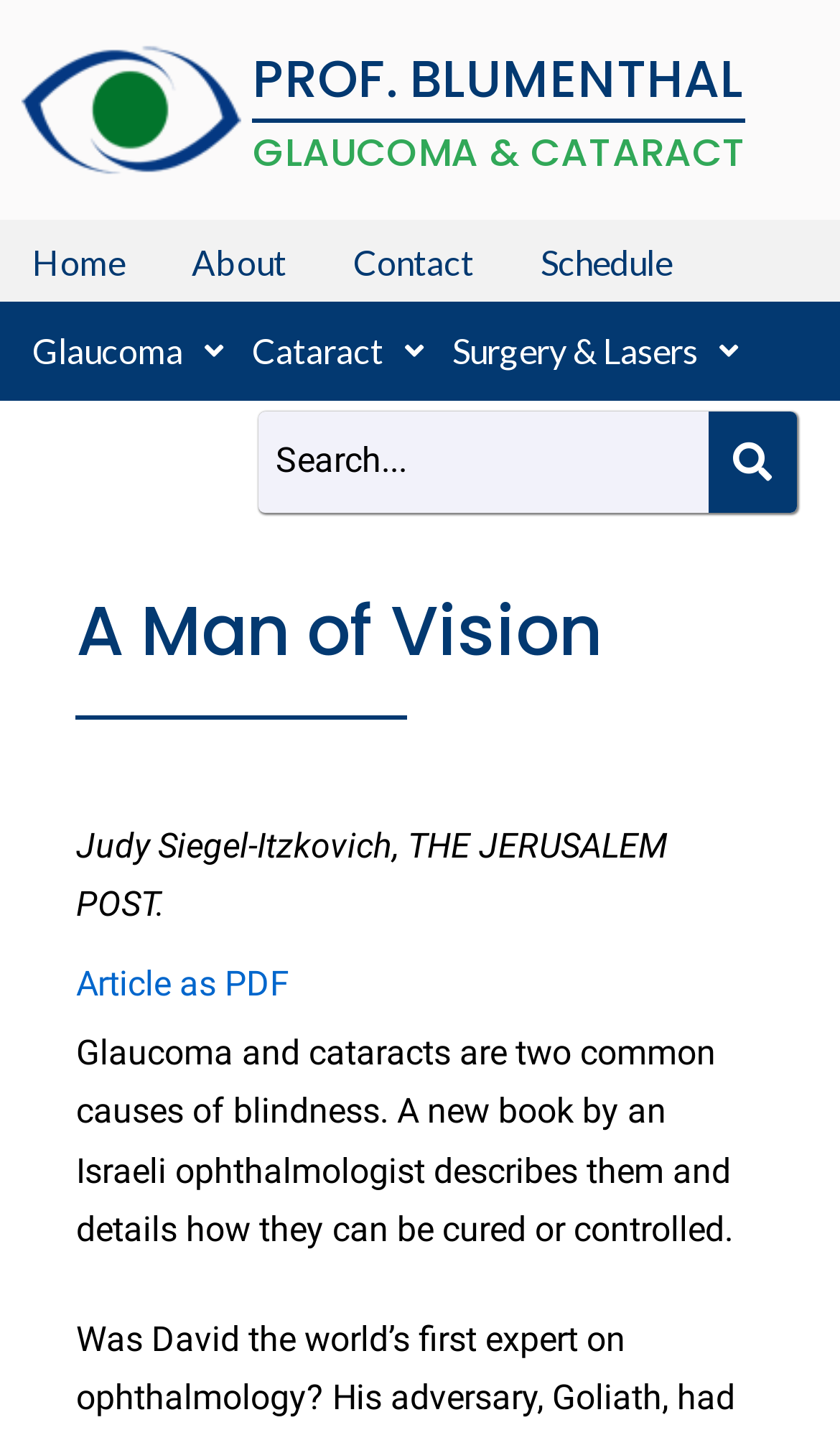Locate the bounding box coordinates of the clickable area to execute the instruction: "Search for something". Provide the coordinates as four float numbers between 0 and 1, represented as [left, top, right, bottom].

[0.308, 0.288, 0.843, 0.358]